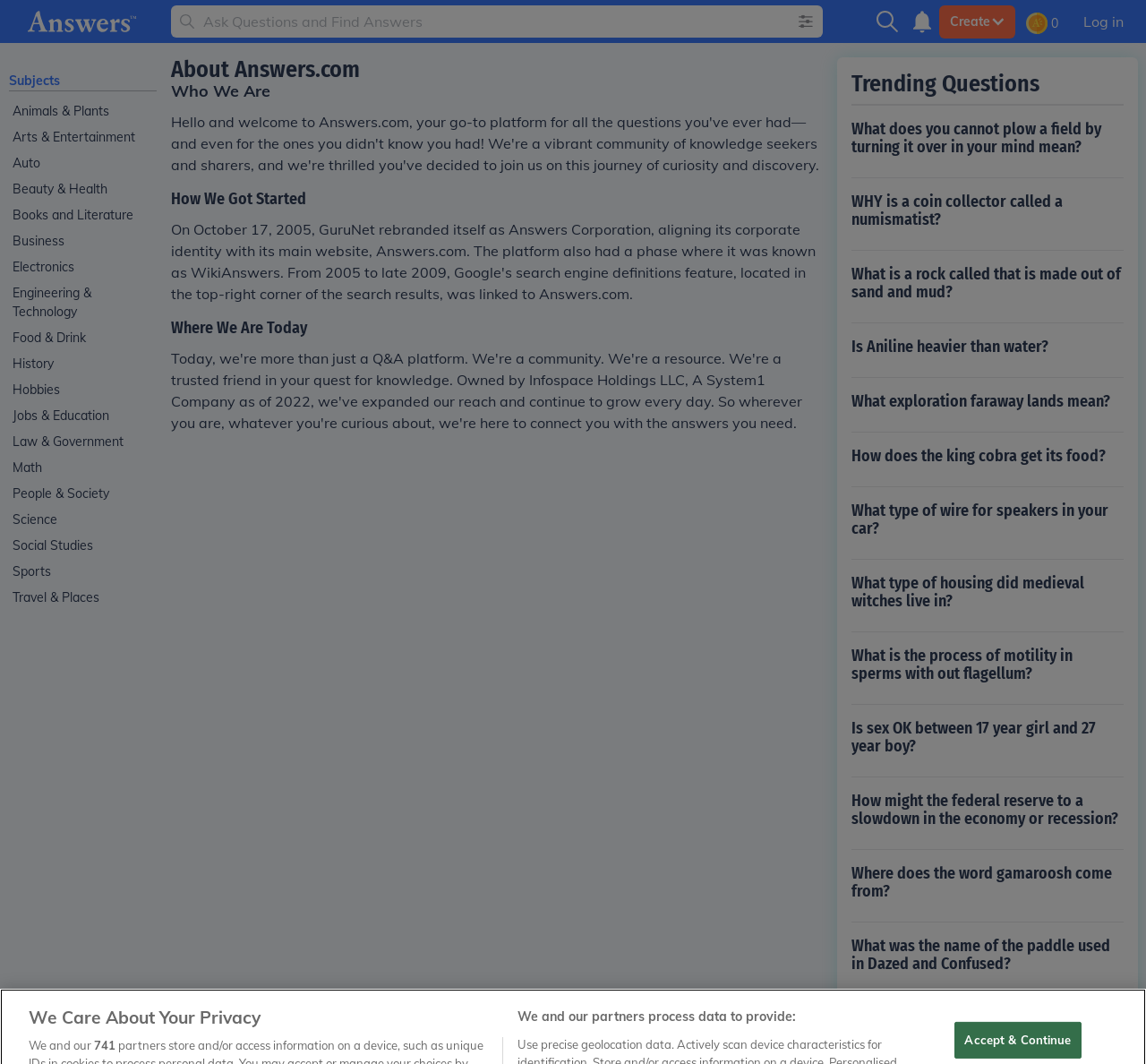Give a one-word or phrase response to the following question: What is the title of the section at the bottom of the webpage?

We Care About Your Privacy